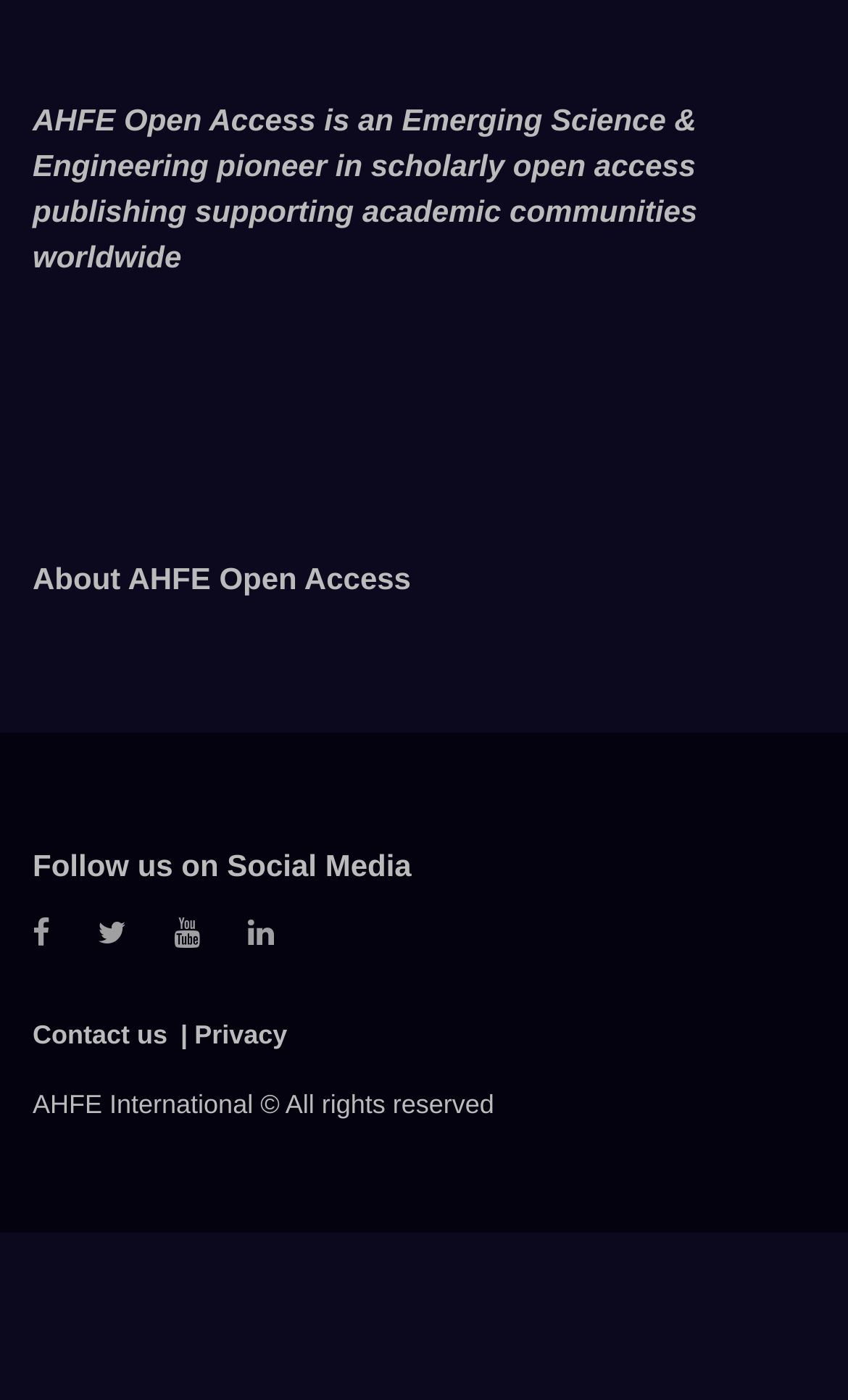Please find the bounding box for the UI element described by: "About AHFE Open Access".

[0.038, 0.4, 0.485, 0.425]